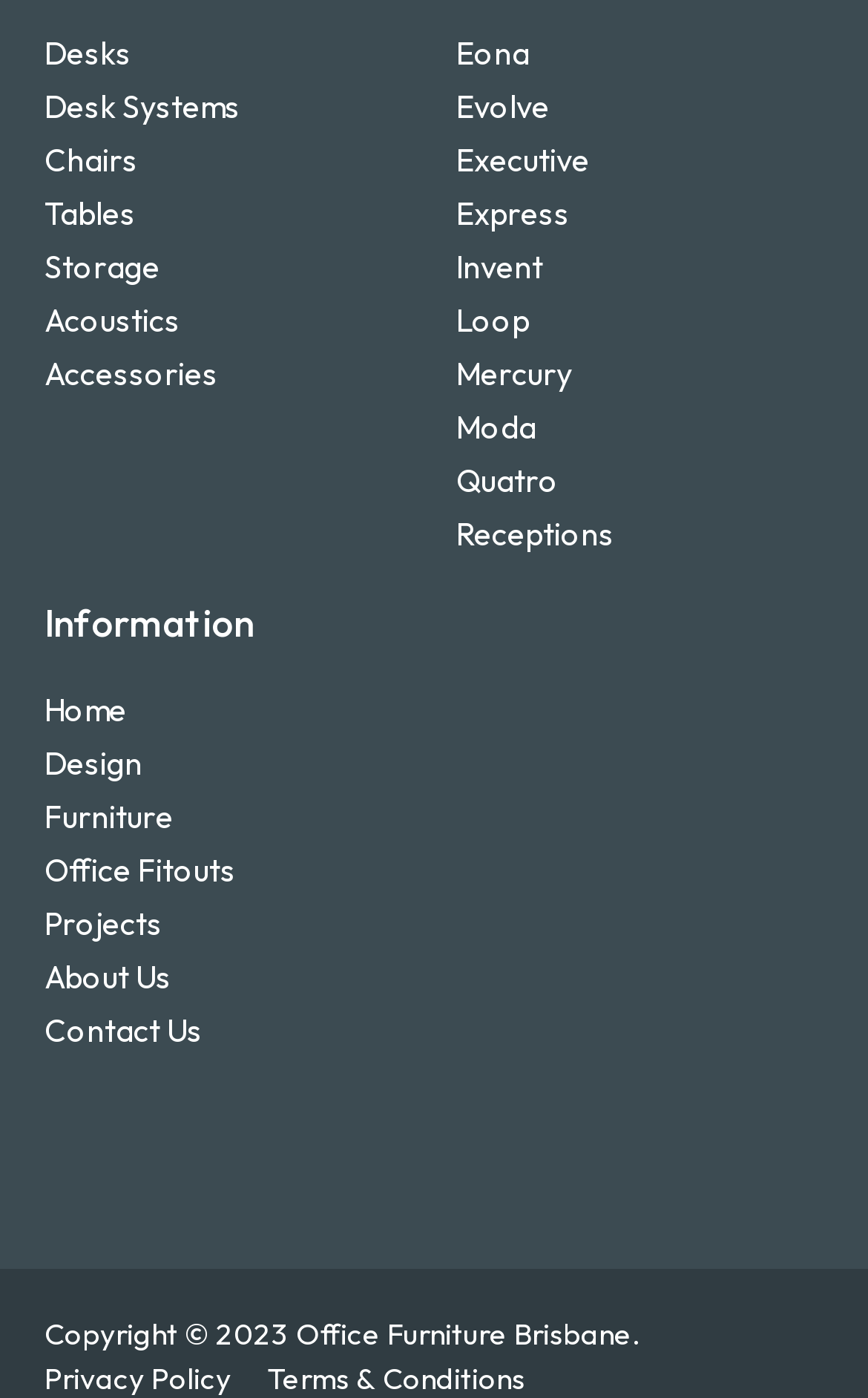What is the copyright year of the office furniture company?
From the screenshot, supply a one-word or short-phrase answer.

2023